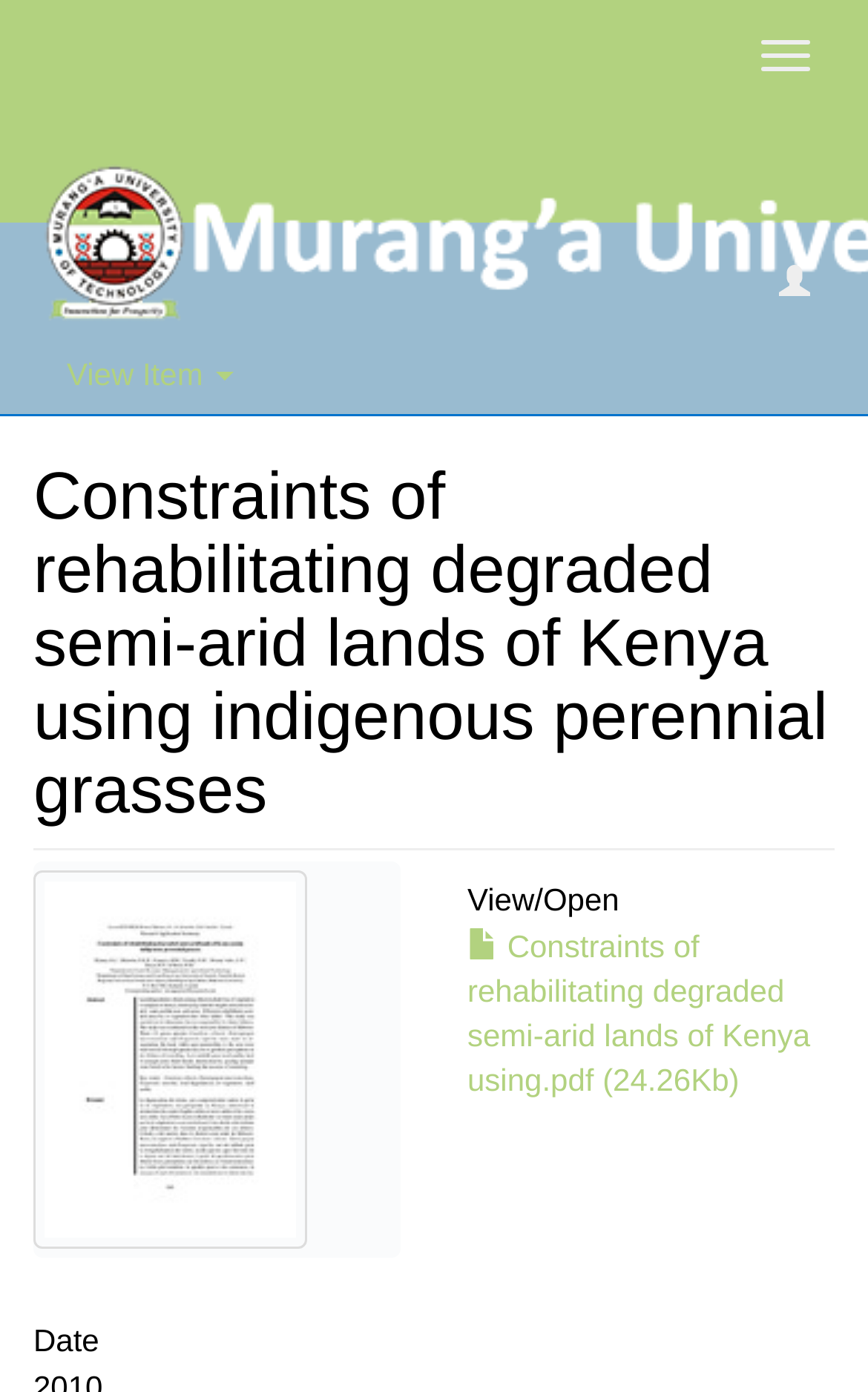What is the position of the image on the webpage?
Refer to the image and provide a concise answer in one word or phrase.

Top left